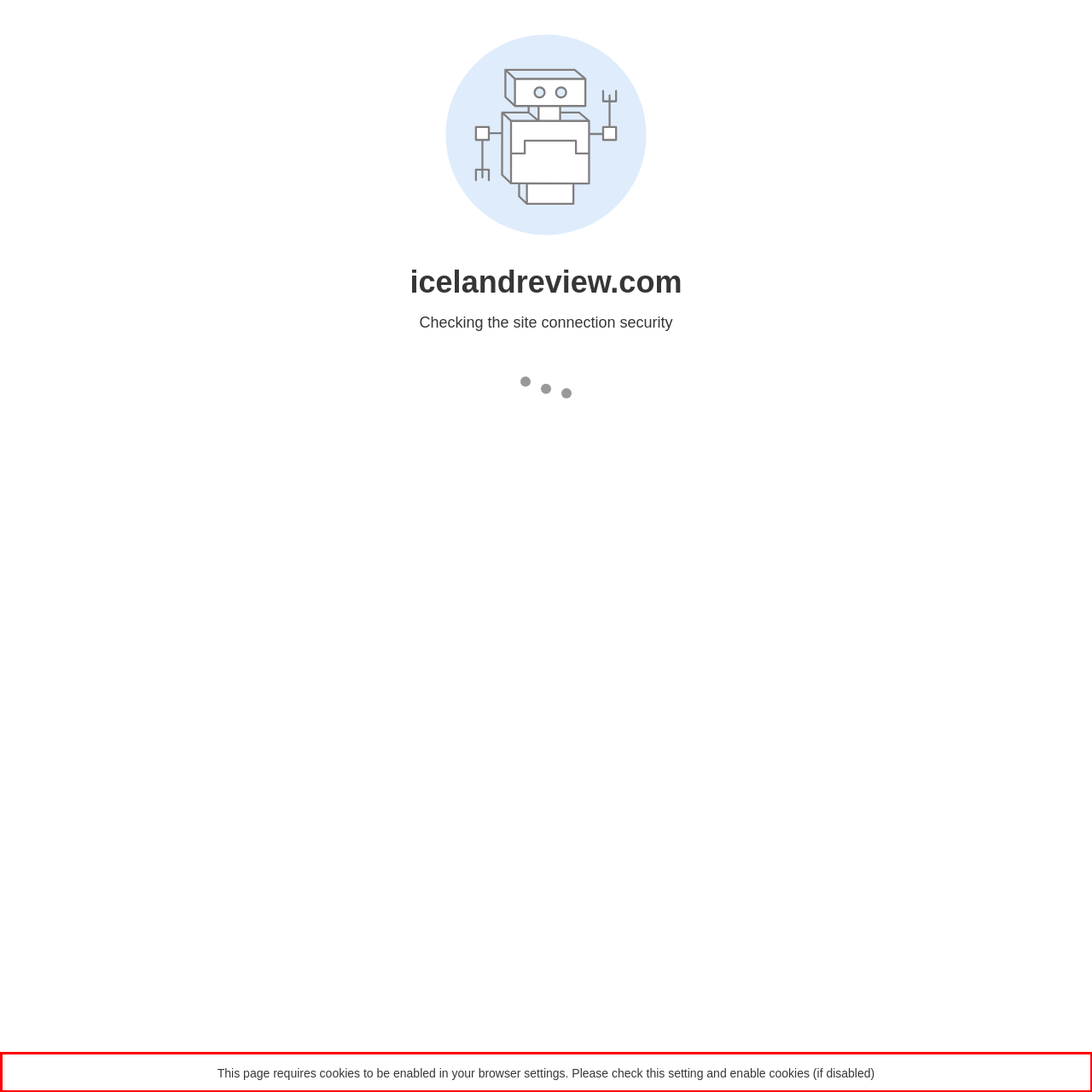Using the provided screenshot, read and generate the text content within the red-bordered area.

This page requires cookies to be enabled in your browser settings. Please check this setting and enable cookies (if disabled)